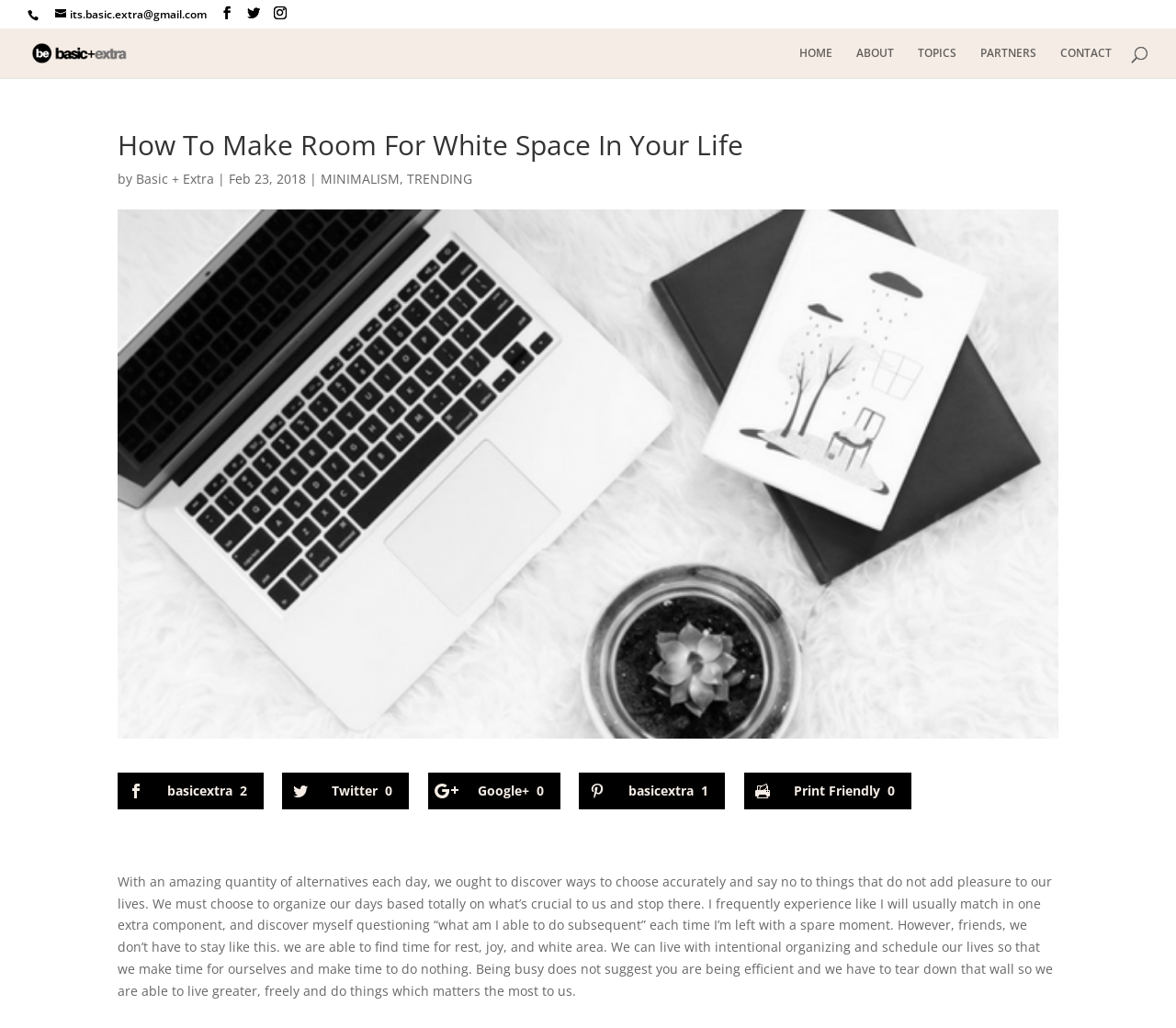Could you determine the bounding box coordinates of the clickable element to complete the instruction: "Read the article by Basic + Extra"? Provide the coordinates as four float numbers between 0 and 1, i.e., [left, top, right, bottom].

[0.116, 0.165, 0.182, 0.182]